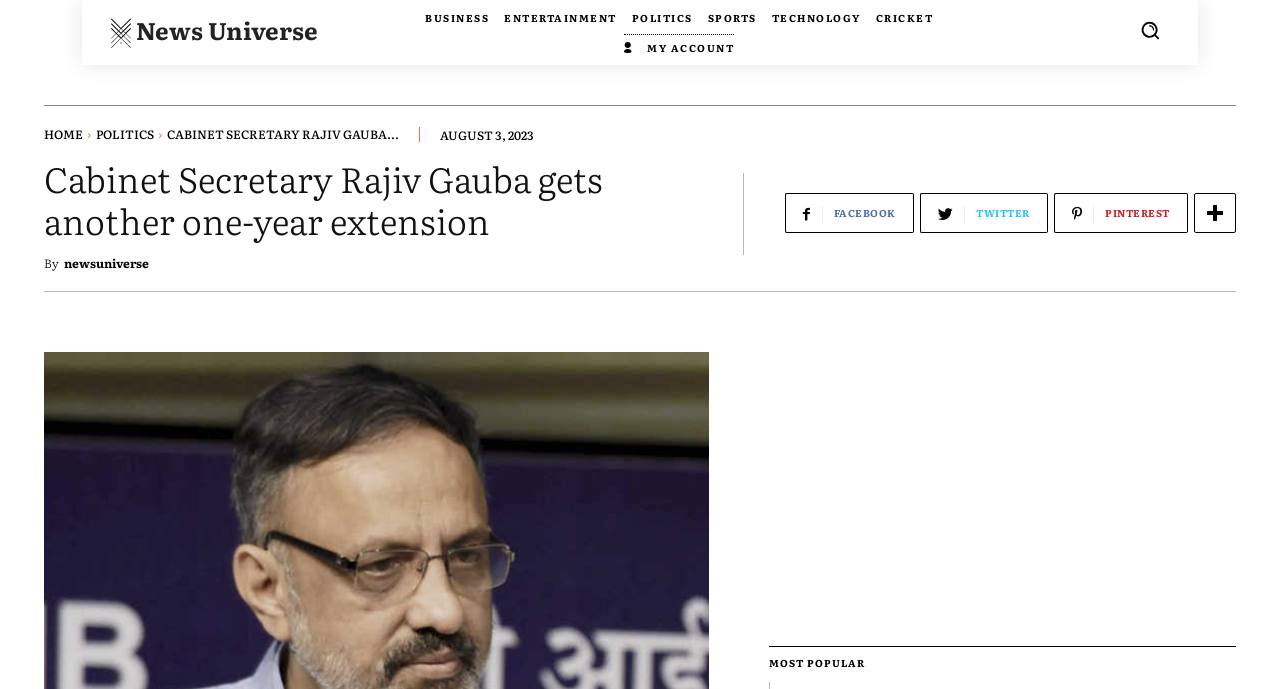Determine the bounding box coordinates of the clickable element necessary to fulfill the instruction: "Go to the 'HOME' page". Provide the coordinates as four float numbers within the 0 to 1 range, i.e., [left, top, right, bottom].

[0.034, 0.182, 0.065, 0.208]